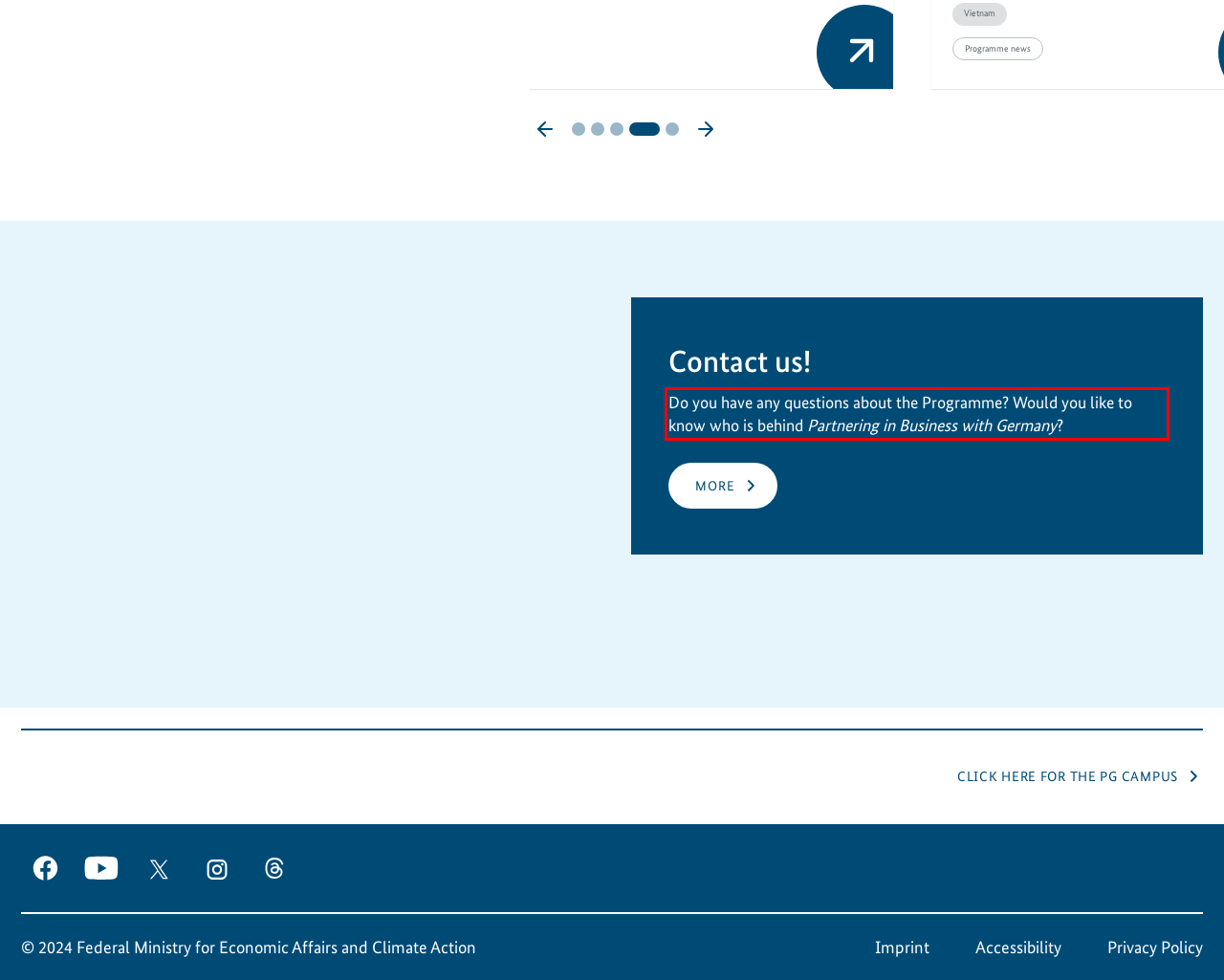The screenshot you have been given contains a UI element surrounded by a red rectangle. Use OCR to read and extract the text inside this red rectangle.

Do you have any questions about the Programme? Would you like to know who is behind Partnering in Business with Germany?